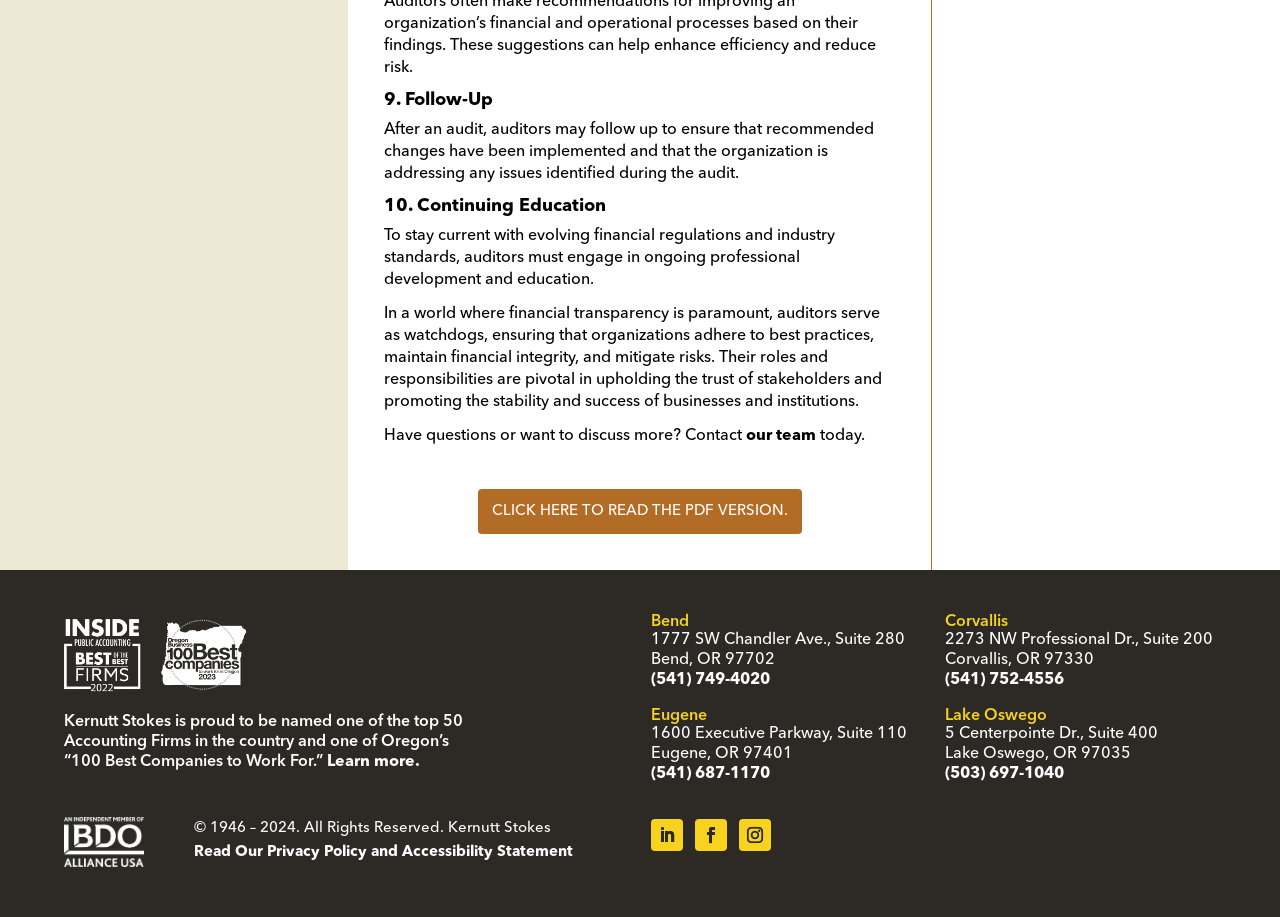Pinpoint the bounding box coordinates of the area that should be clicked to complete the following instruction: "Visit the Bend office". The coordinates must be given as four float numbers between 0 and 1, i.e., [left, top, right, bottom].

[0.509, 0.67, 0.538, 0.687]